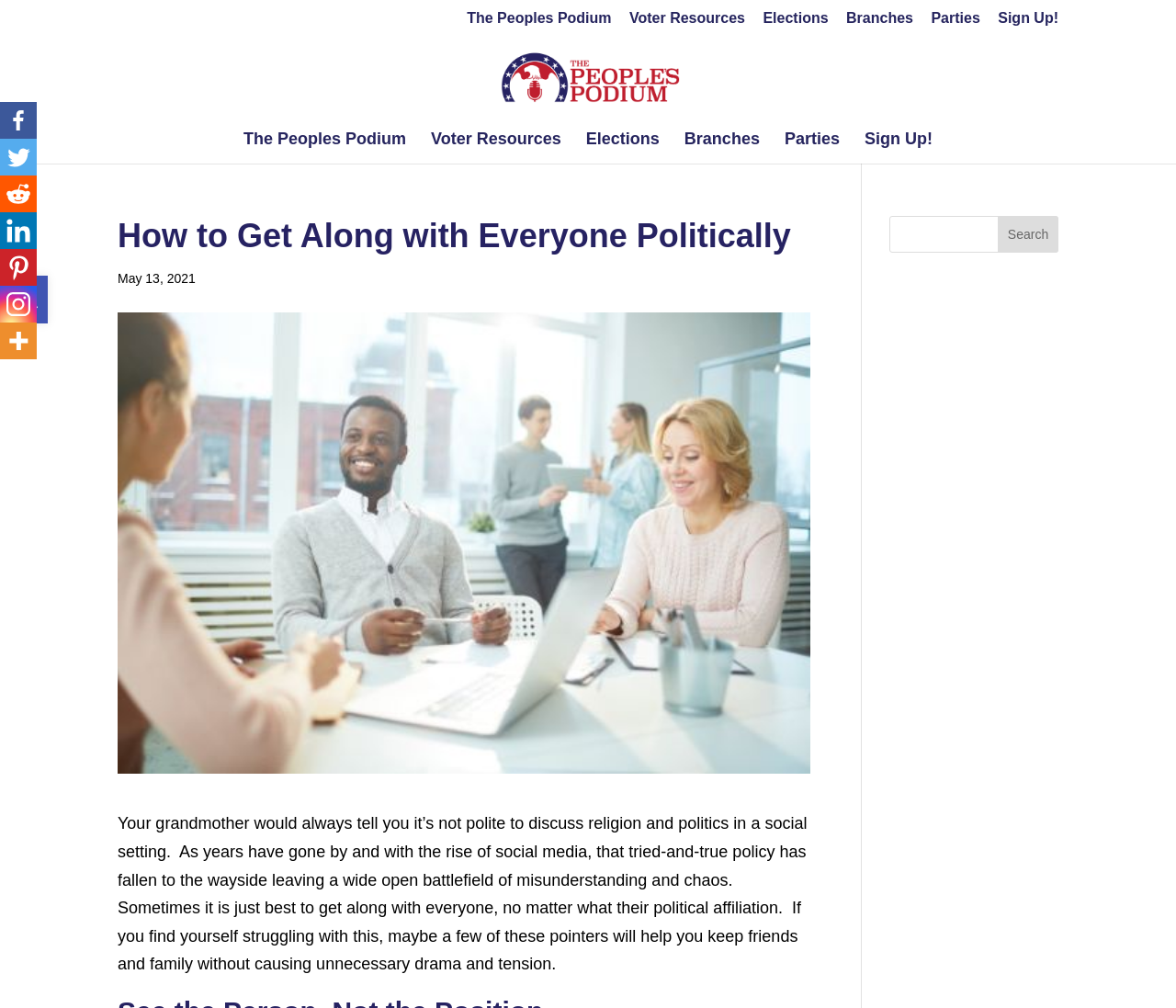Determine the bounding box coordinates of the area to click in order to meet this instruction: "Share on Facebook".

[0.0, 0.101, 0.031, 0.138]